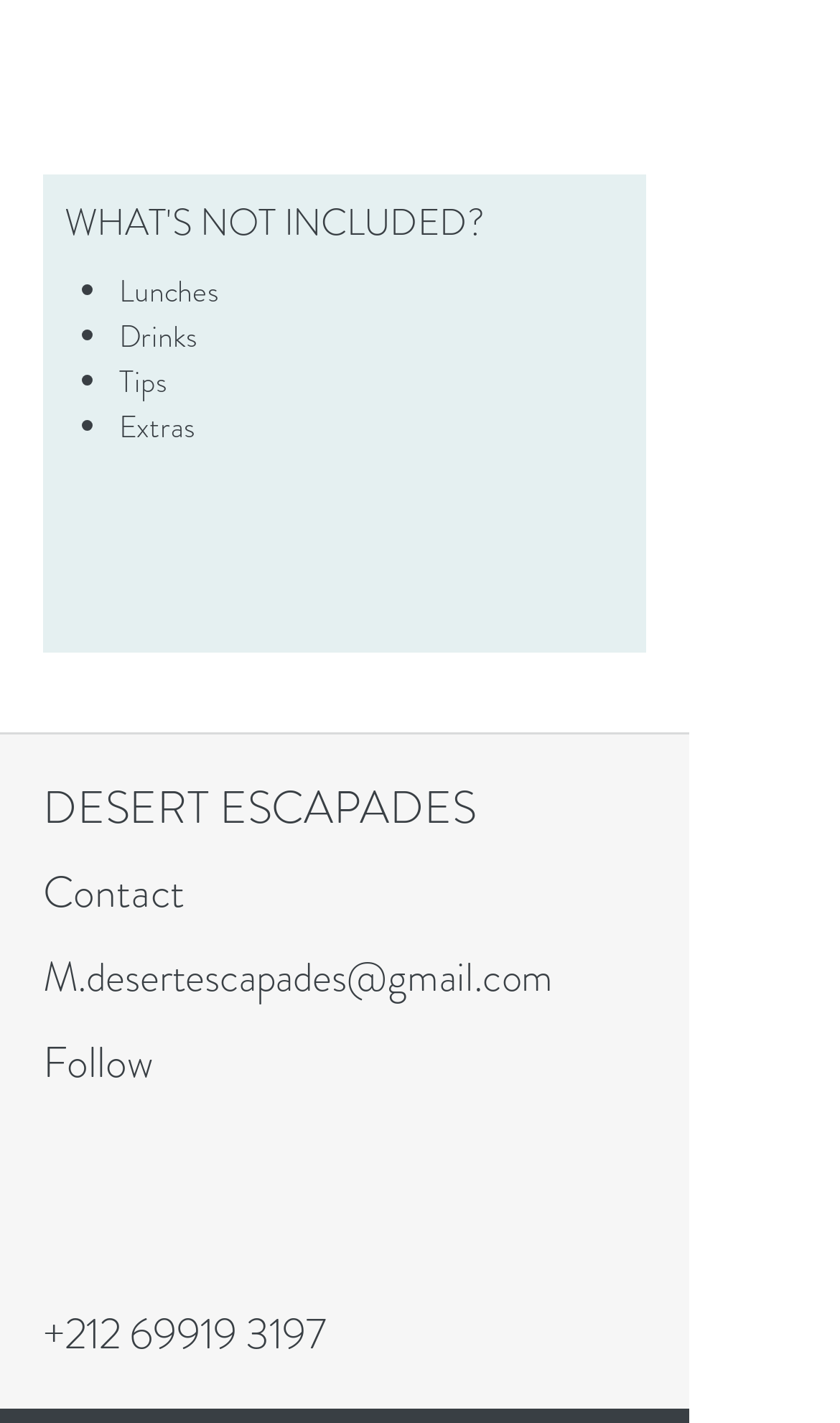Locate the UI element described by +212 69919 3197 and provide its bounding box coordinates. Use the format (top-left x, top-left y, bottom-right x, bottom-right y) with all values as floating point numbers between 0 and 1.

[0.051, 0.915, 0.387, 0.959]